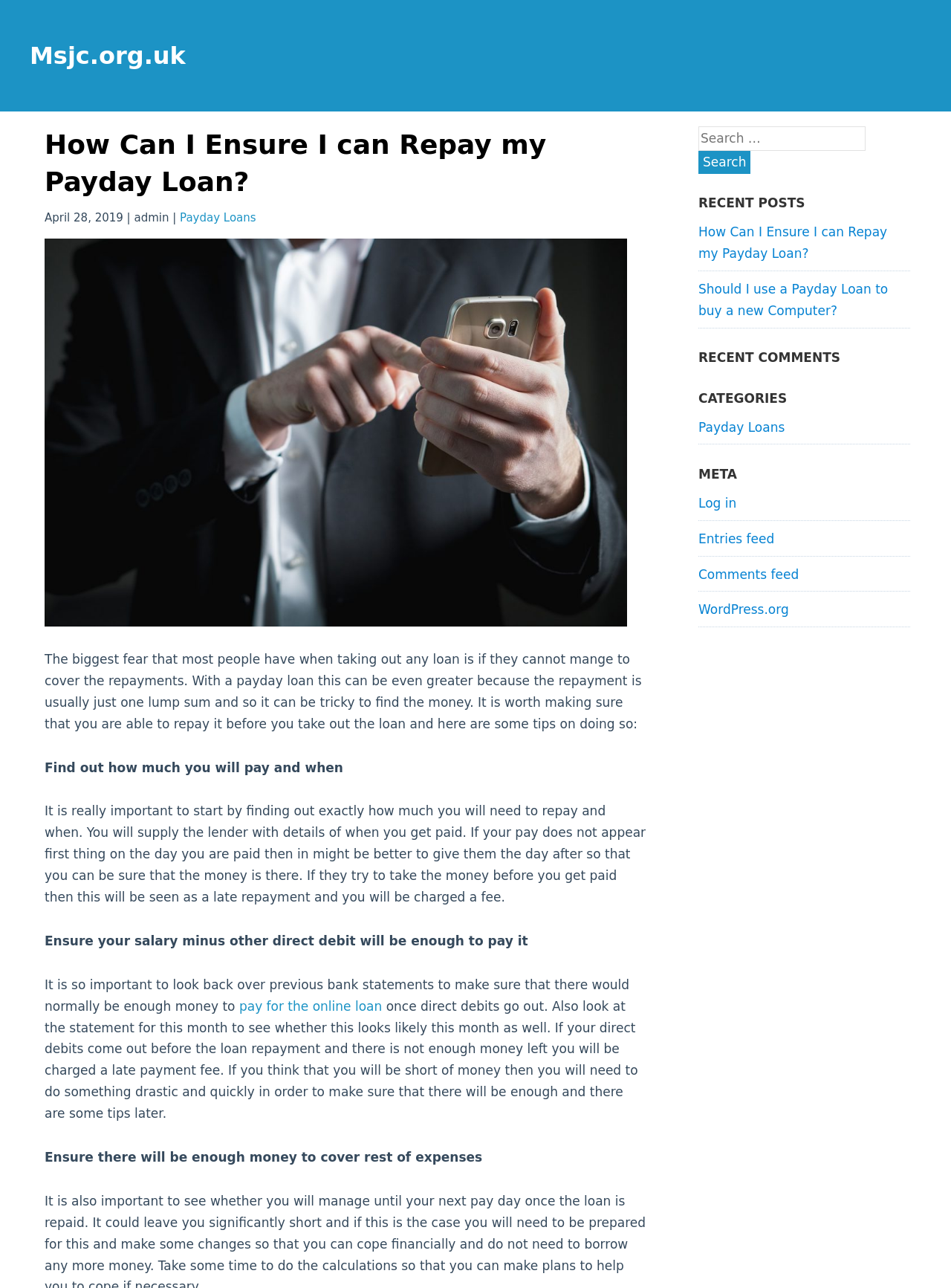What is the category of the article?
Based on the image content, provide your answer in one word or a short phrase.

Payday Loans